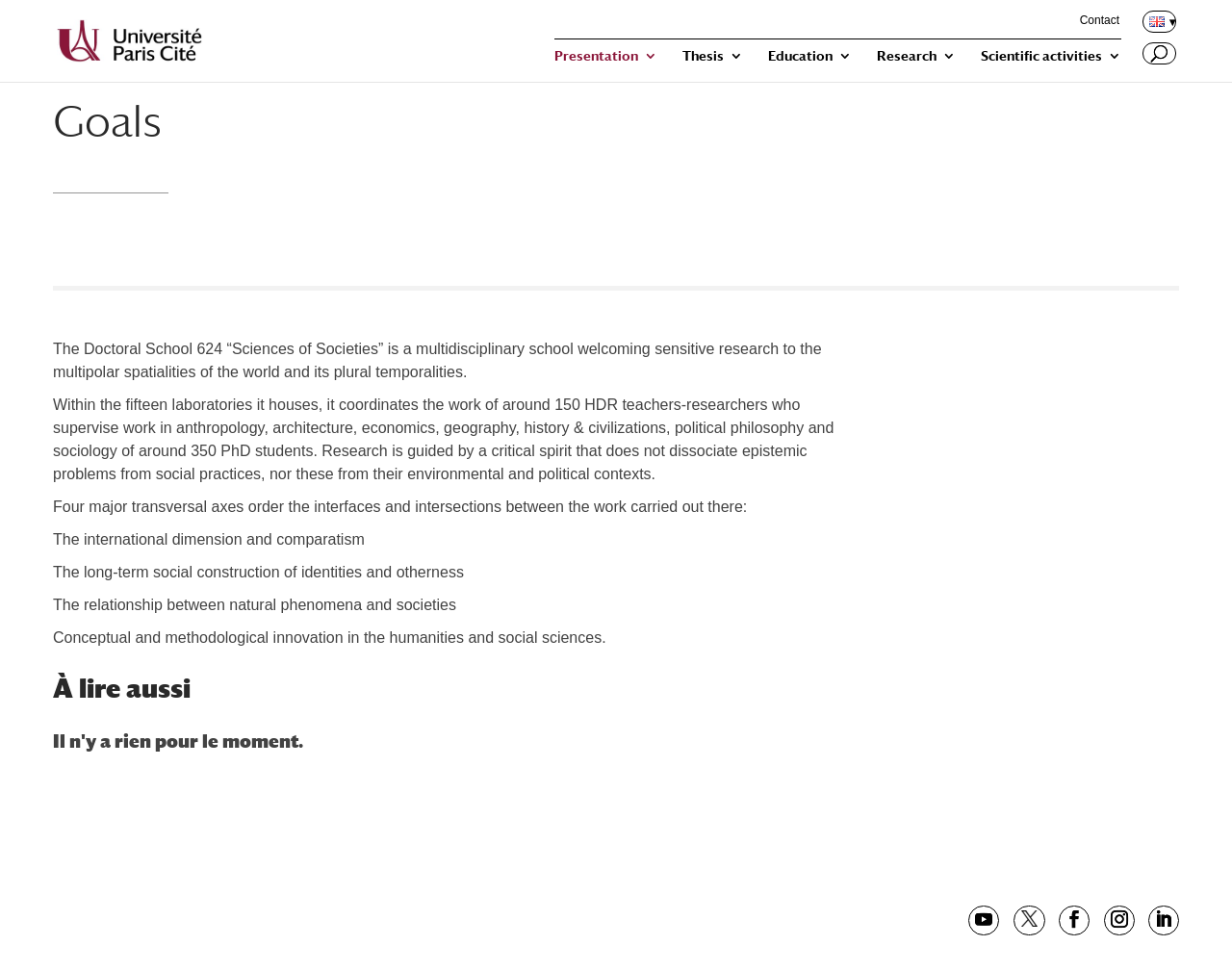What is the purpose of the search box?
Please respond to the question with a detailed and informative answer.

I found the answer by looking at the search box element, which has a label 'Search for:'.